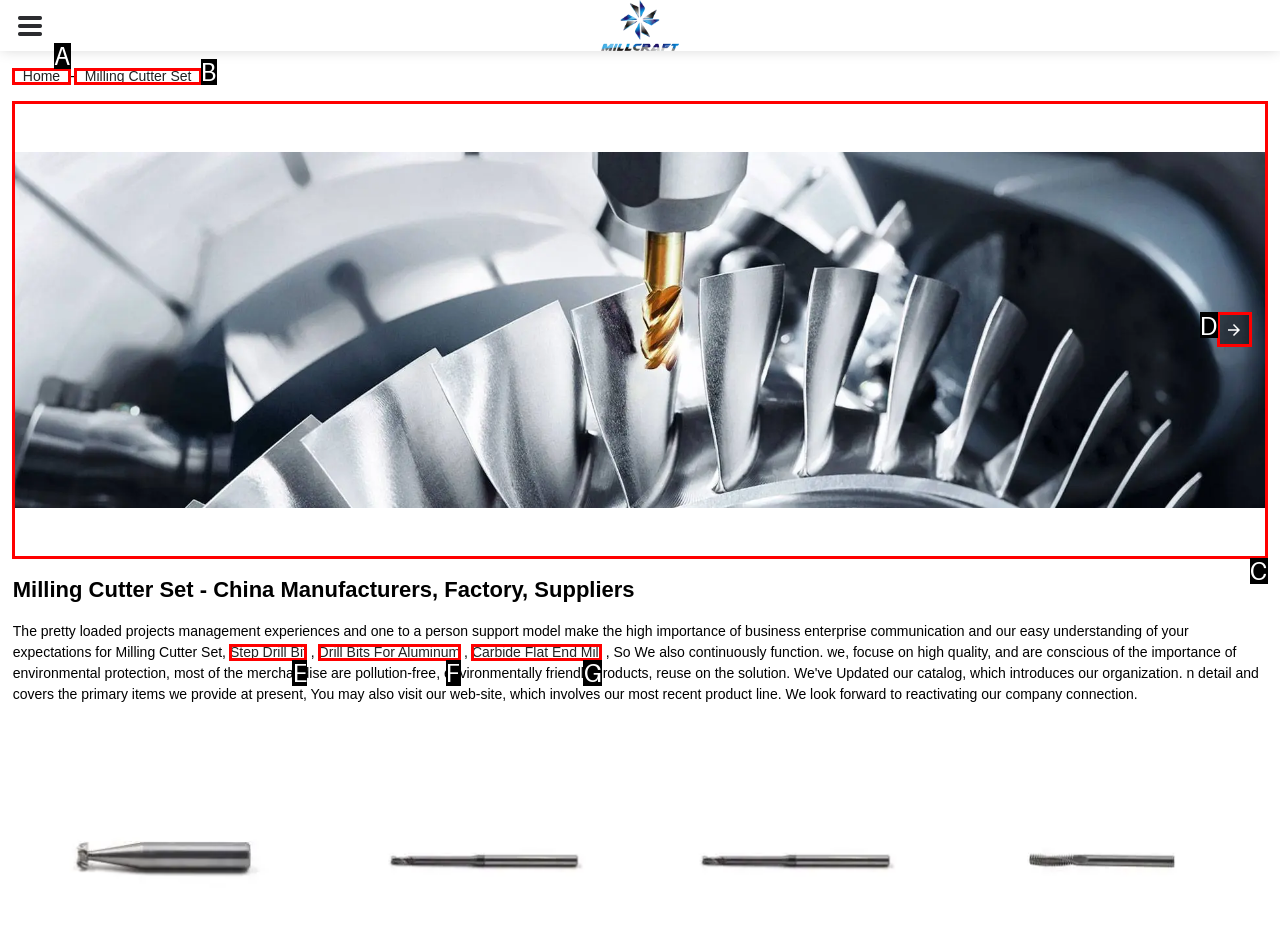Select the letter that corresponds to the UI element described as: Home
Answer by providing the letter from the given choices.

A